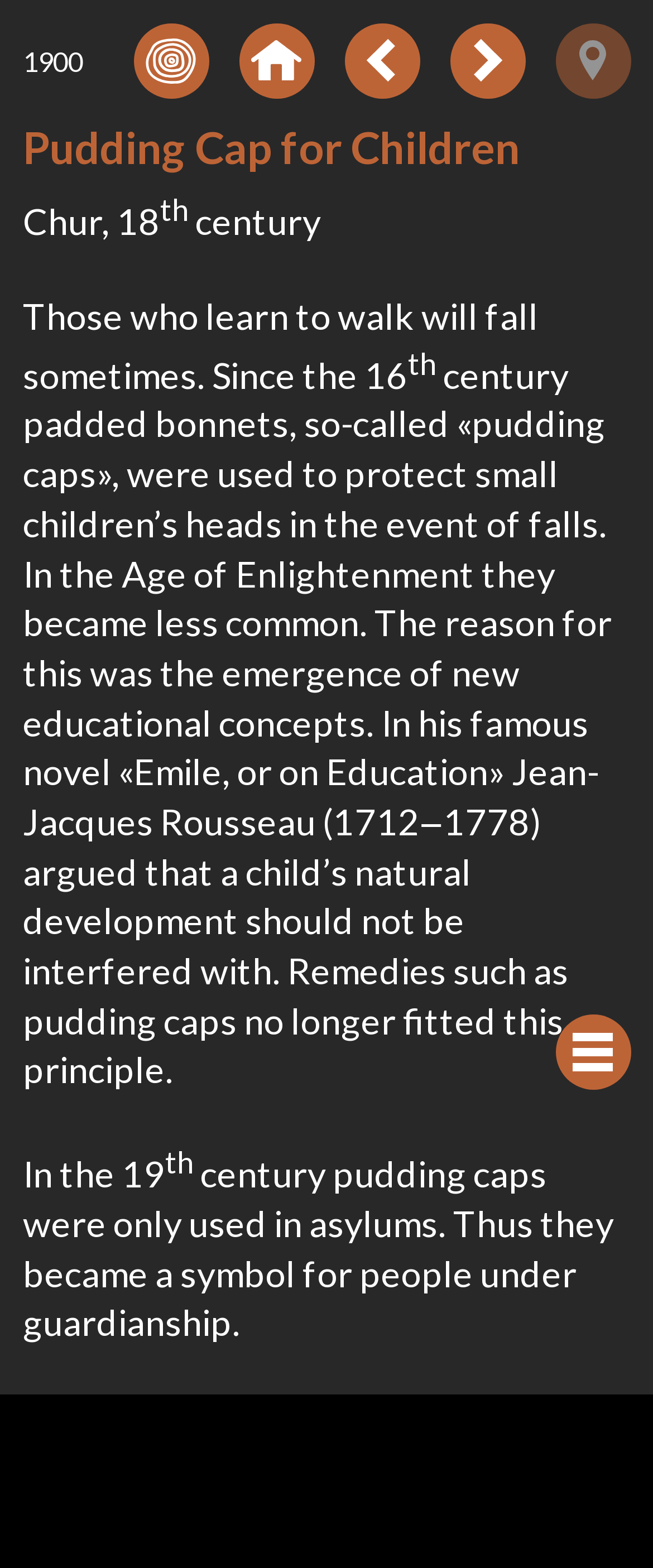What is the primary heading on this webpage?

Pudding Cap for Children